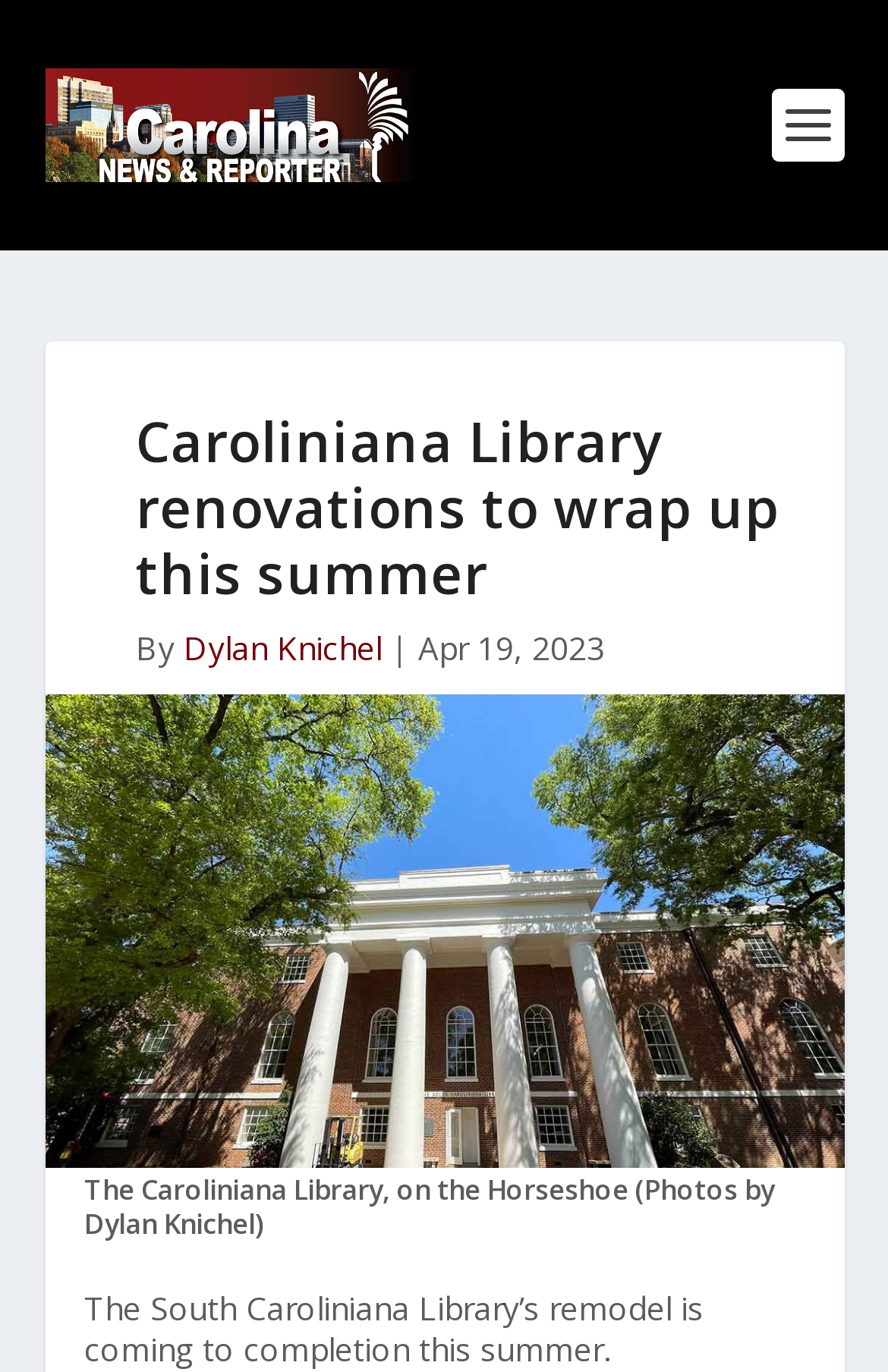What is the location of the Caroliniana Library?
Based on the screenshot, respond with a single word or phrase.

On the Horseshoe